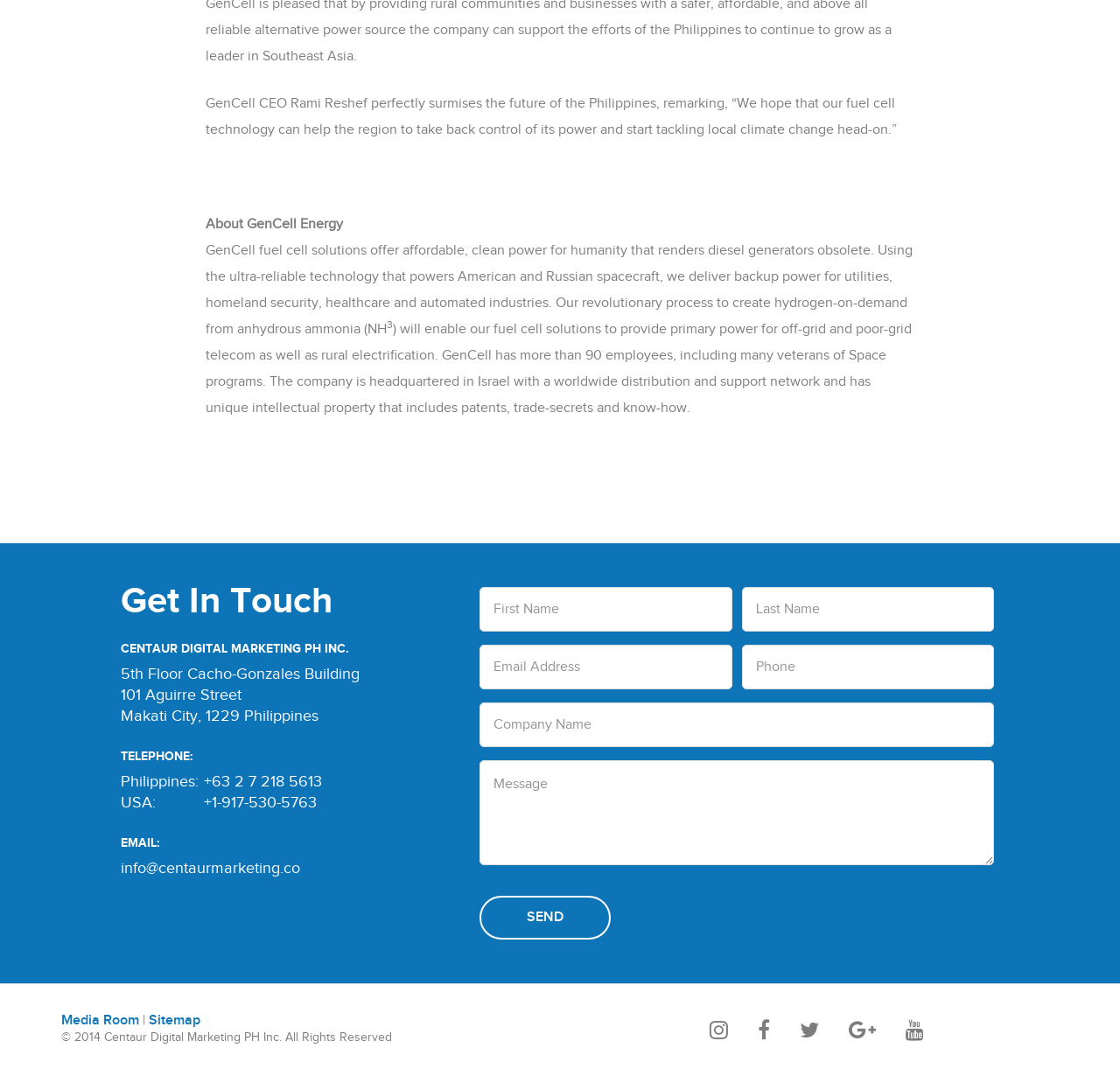Given the description "Media Room", determine the bounding box of the corresponding UI element.

[0.055, 0.941, 0.124, 0.956]